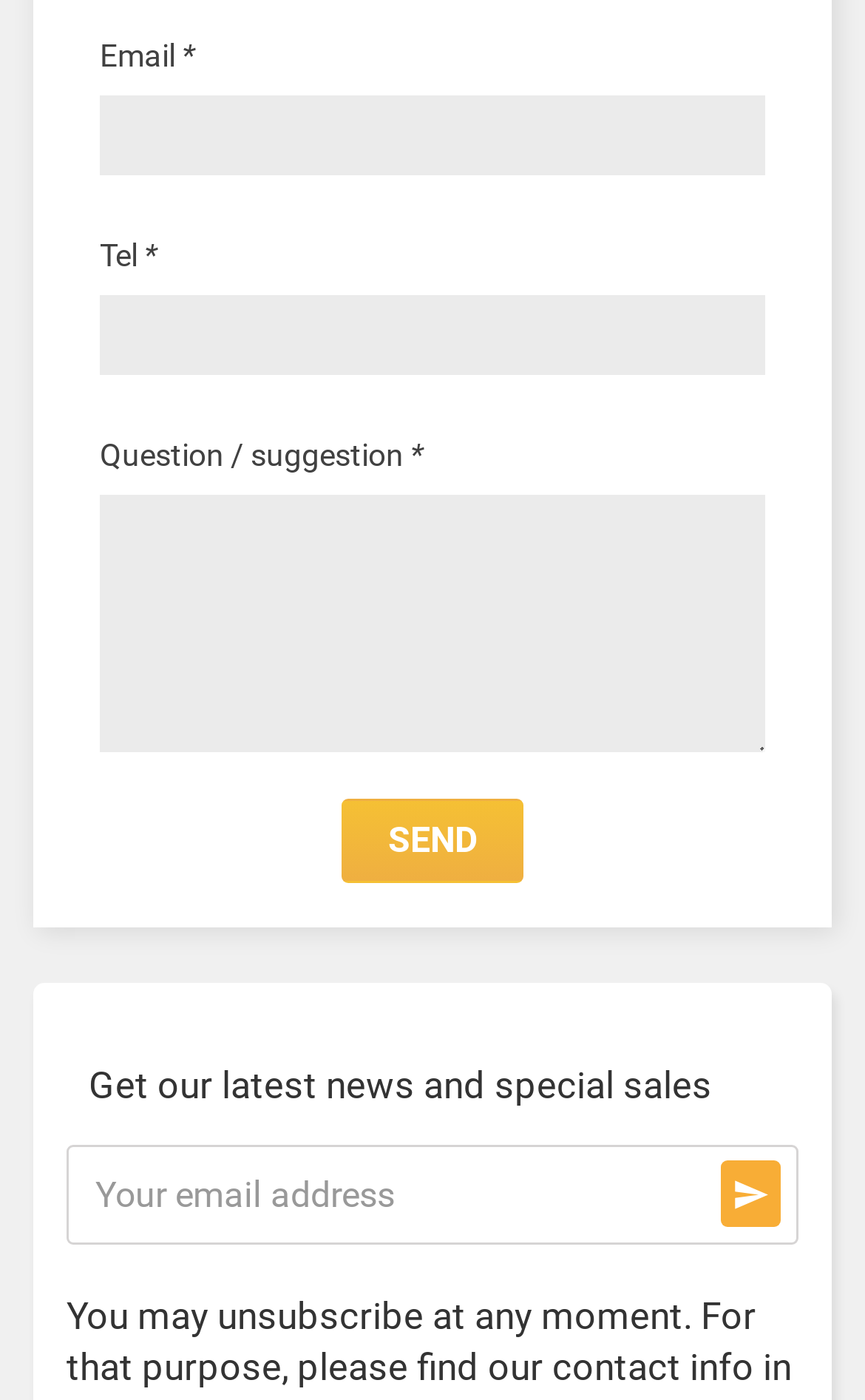What is the purpose of the 'Email' field?
Based on the visual content, answer with a single word or a brief phrase.

To input email address